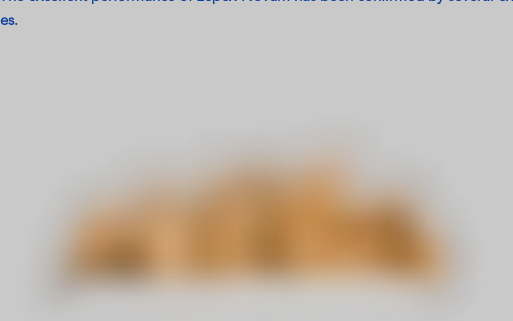What is the image likely used for?
Based on the image, give a one-word or short phrase answer.

Educational materials